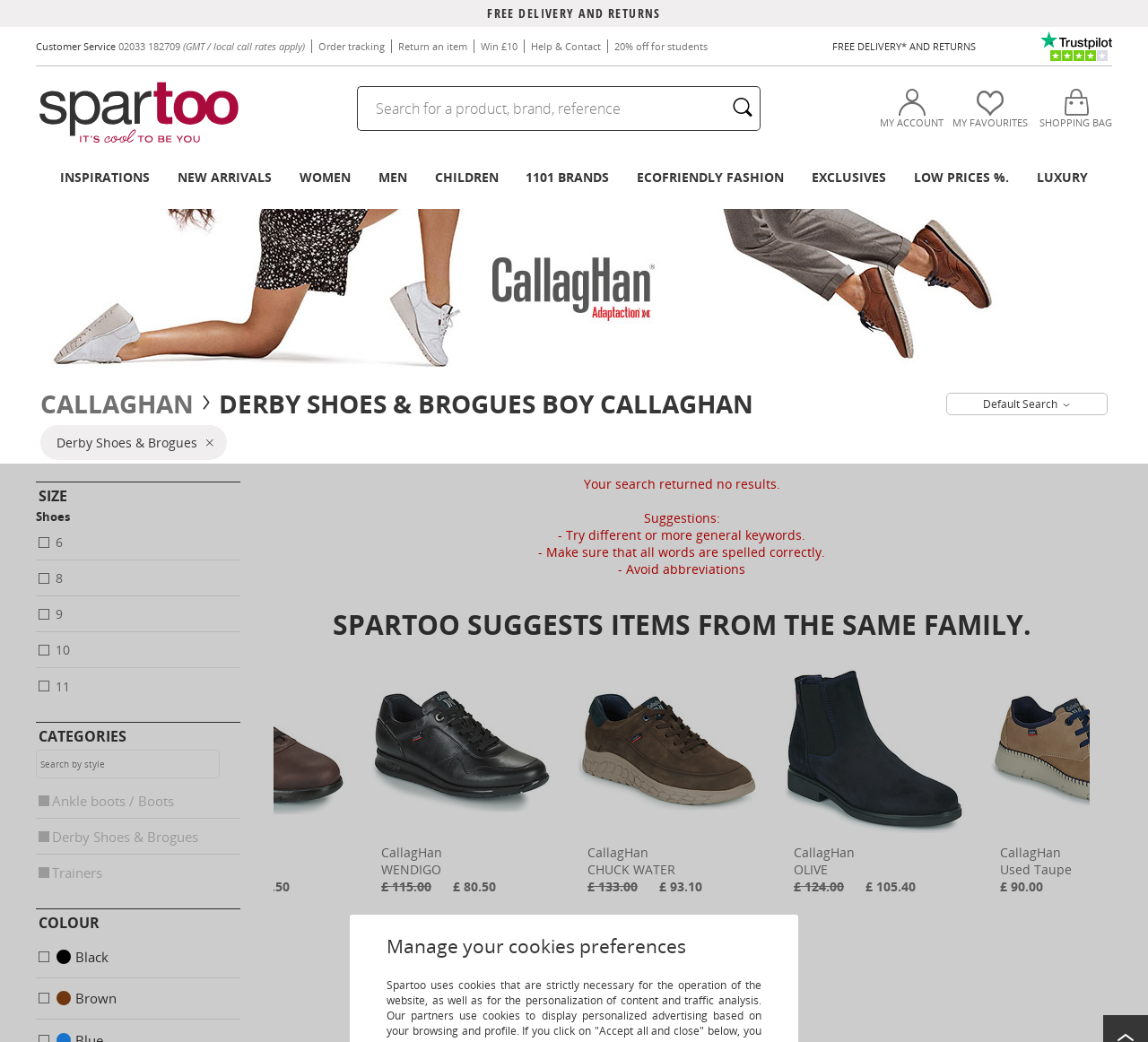Determine the bounding box coordinates for the element that should be clicked to follow this instruction: "Read the blog". The coordinates should be given as four float numbers between 0 and 1, in the format [left, top, right, bottom].

None